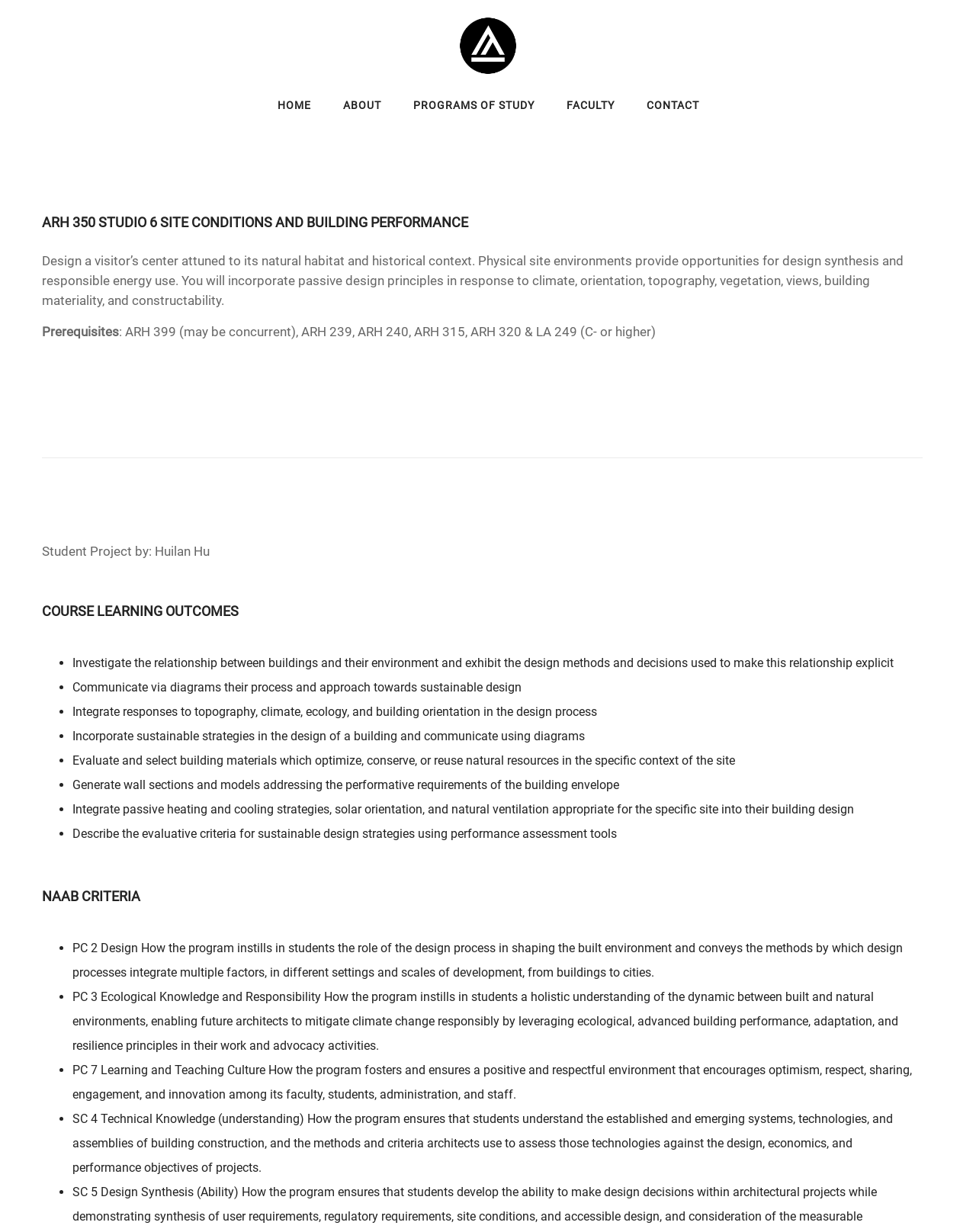Use a single word or phrase to answer the question:
What is the course title?

ARH 350 Studio 6